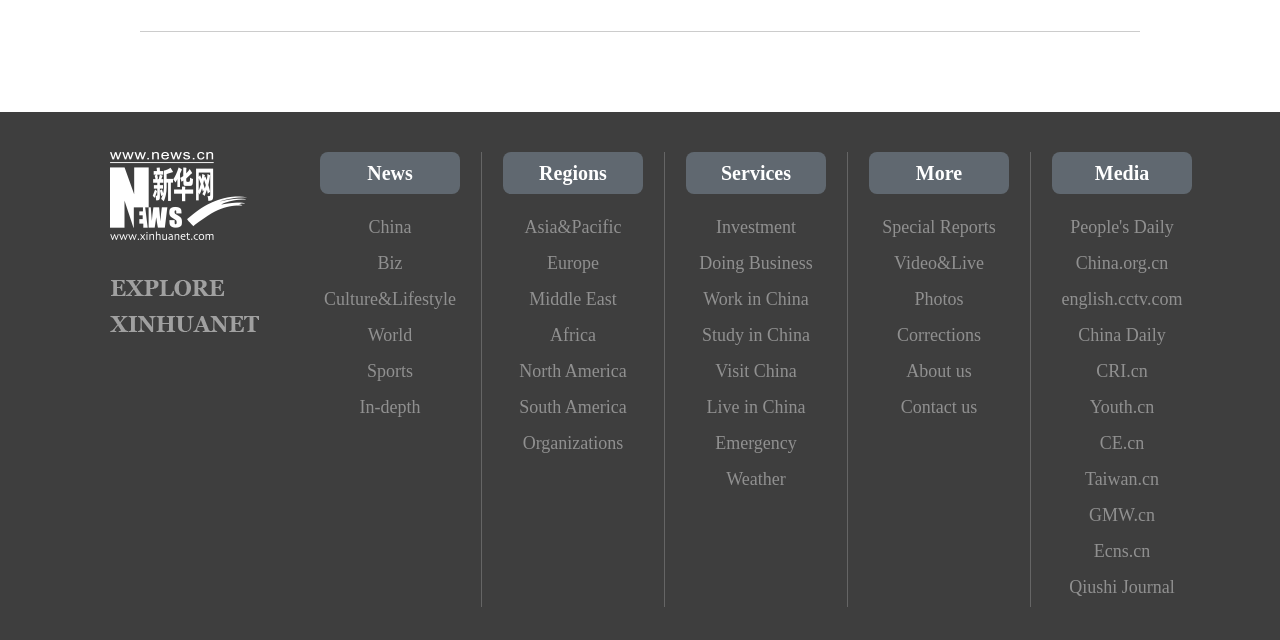For the given element description The Pet Book Lady Review, determine the bounding box coordinates of the UI element. The coordinates should follow the format (top-left x, top-left y, bottom-right x, bottom-right y) and be within the range of 0 to 1.

None